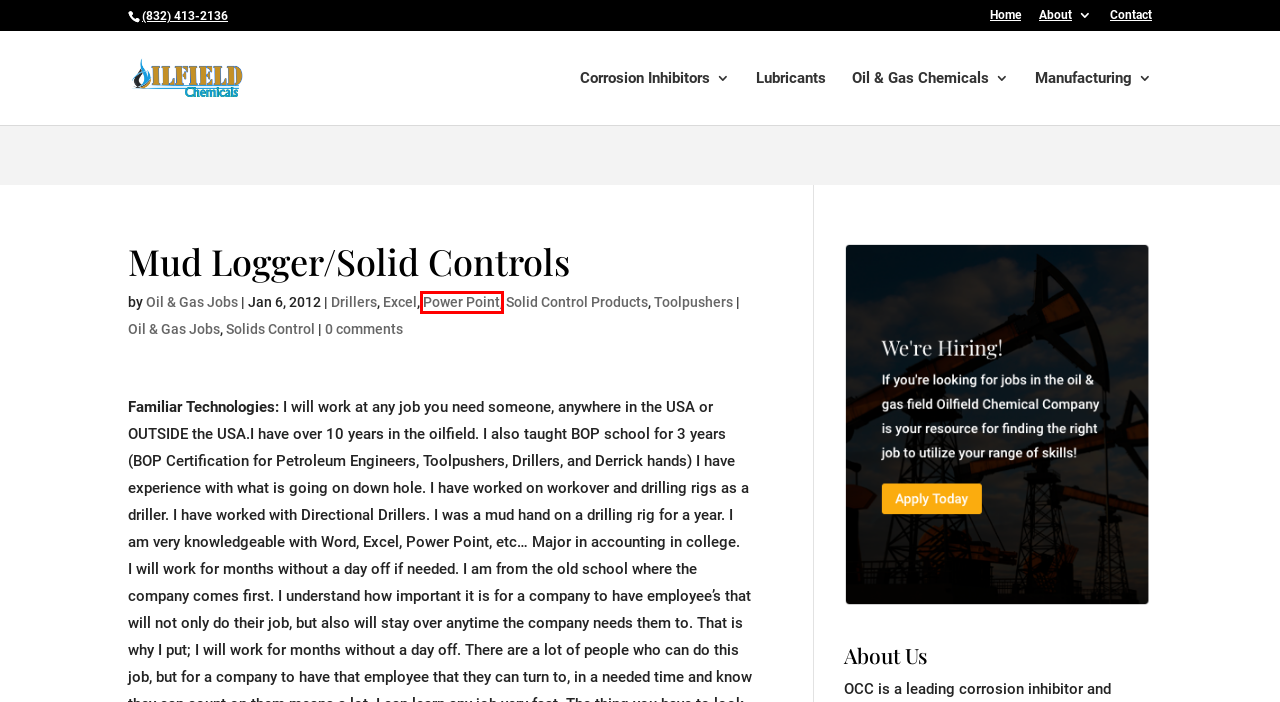Analyze the screenshot of a webpage that features a red rectangle bounding box. Pick the webpage description that best matches the new webpage you would see after clicking on the element within the red bounding box. Here are the candidates:
A. Industrial Lubricant Manufacturer & Supplier In Houston, TX
B. Oil & Gas Chemicals - OCC - Houston, TX
C. Solids Control - OCC - Houston, TX
D. About - OCC - Houston, TX
E. Oil & Gas Manufacturing Company In Houston, TX
F. Excel - OCC - Houston, TX
G. Power Point - OCC - Houston, TX
H. Toolpushers - OCC - Houston, TX

G